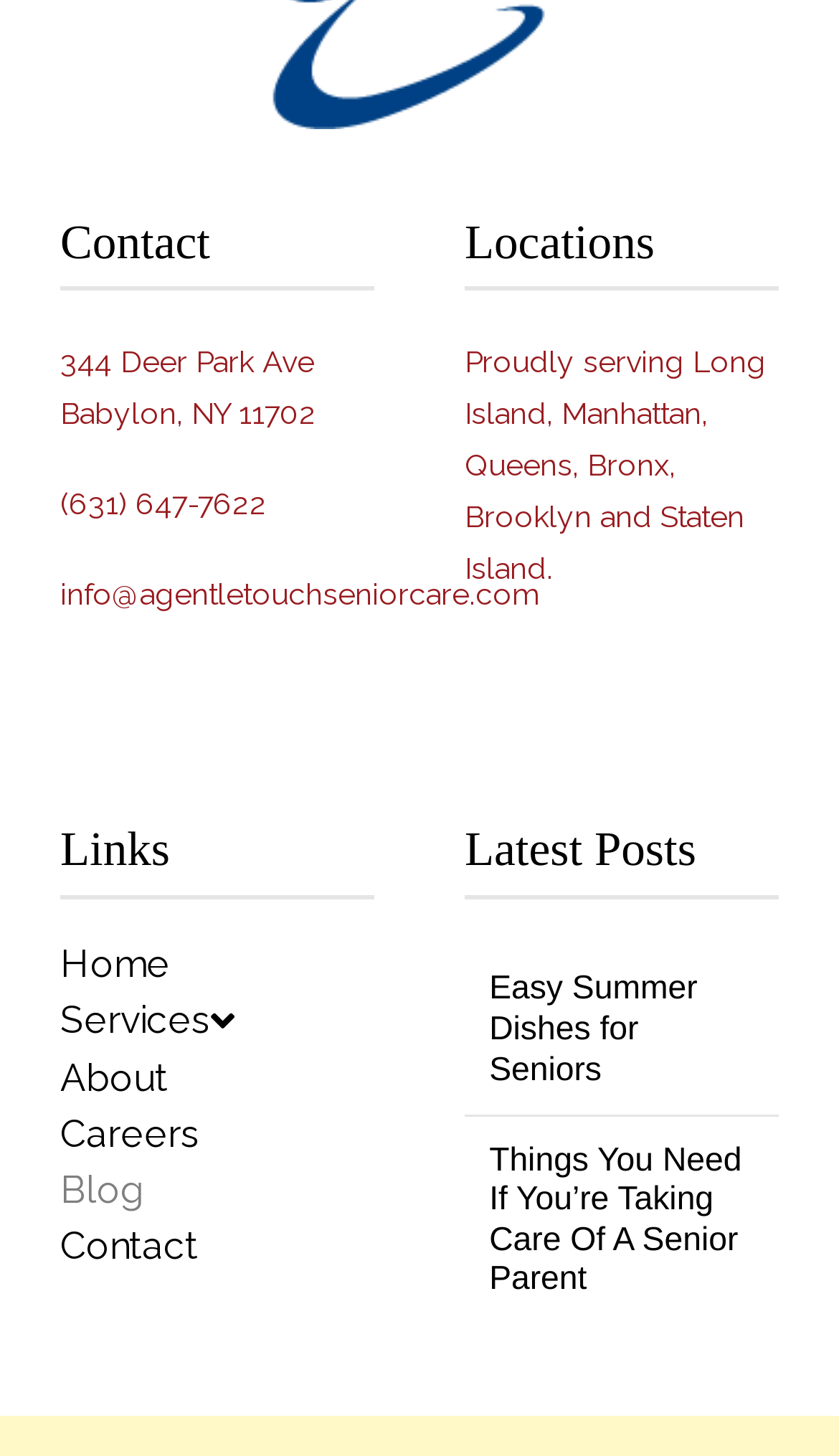Pinpoint the bounding box coordinates of the clickable element to carry out the following instruction: "Check the careers page."

[0.072, 0.76, 0.446, 0.799]